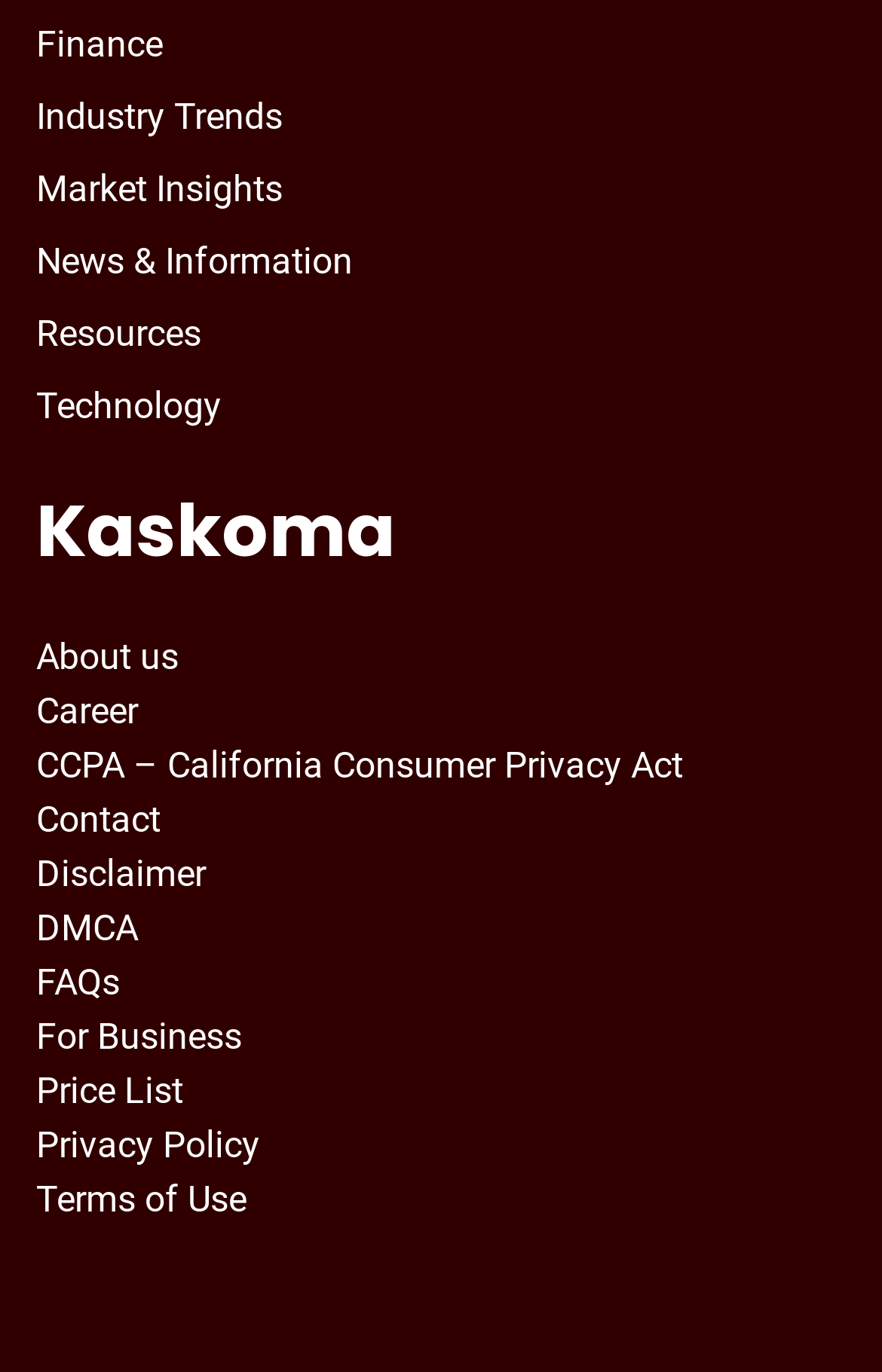Determine the bounding box coordinates for the area that needs to be clicked to fulfill this task: "View Market Insights". The coordinates must be given as four float numbers between 0 and 1, i.e., [left, top, right, bottom].

[0.041, 0.119, 0.338, 0.159]